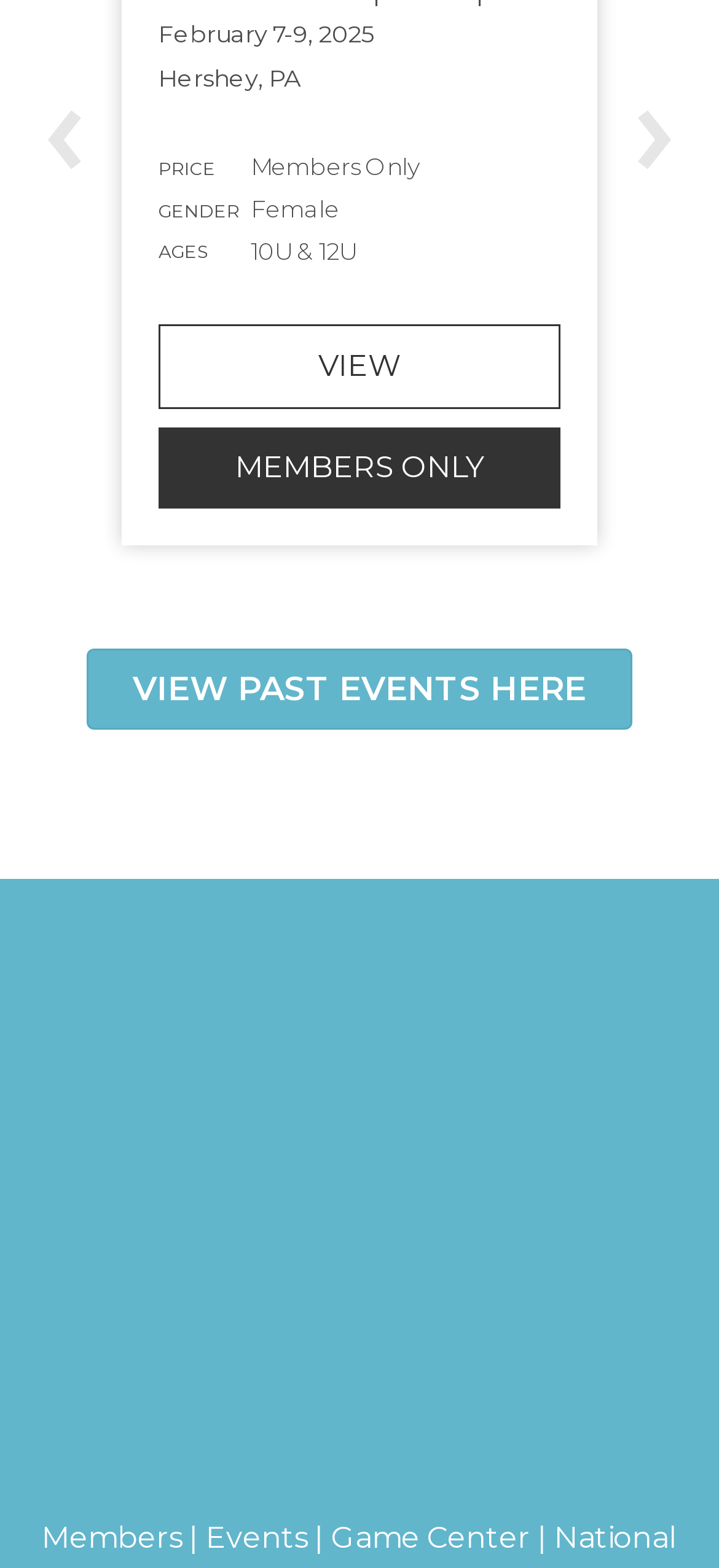Please give a short response to the question using one word or a phrase:
What is the date of the event?

February 7-9, 2025